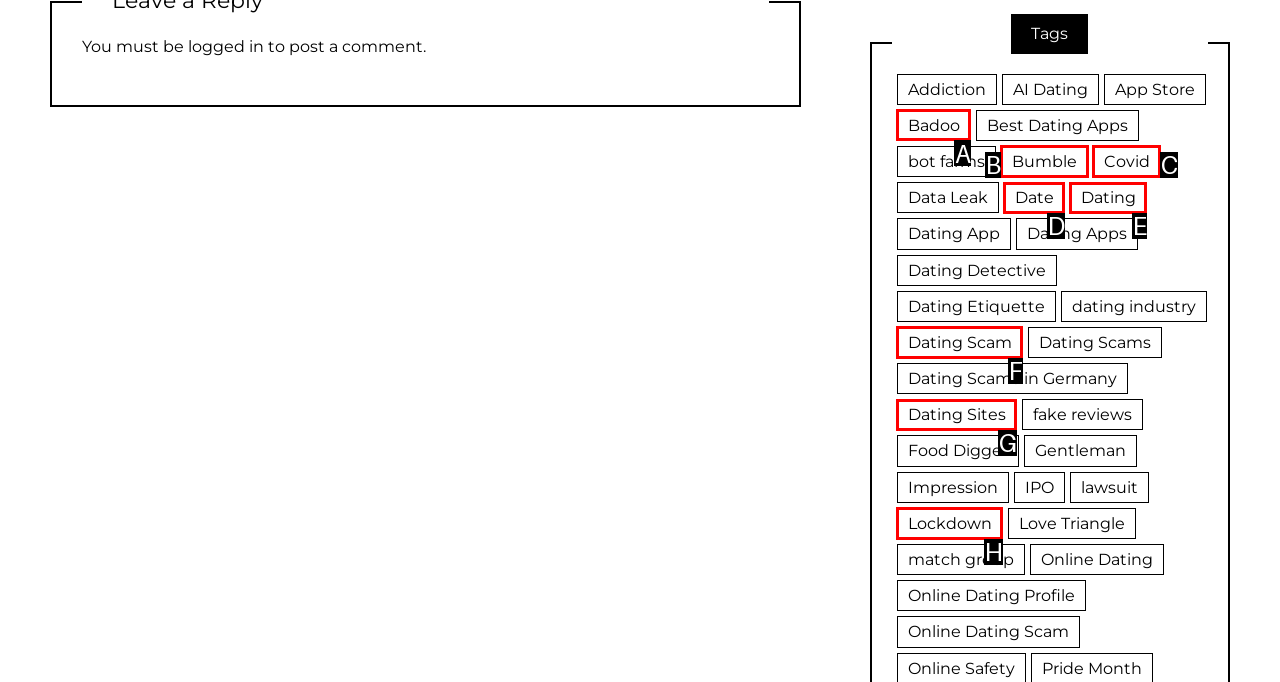Determine the HTML element to click for the instruction: view the 'Bumble' tag.
Answer with the letter corresponding to the correct choice from the provided options.

B